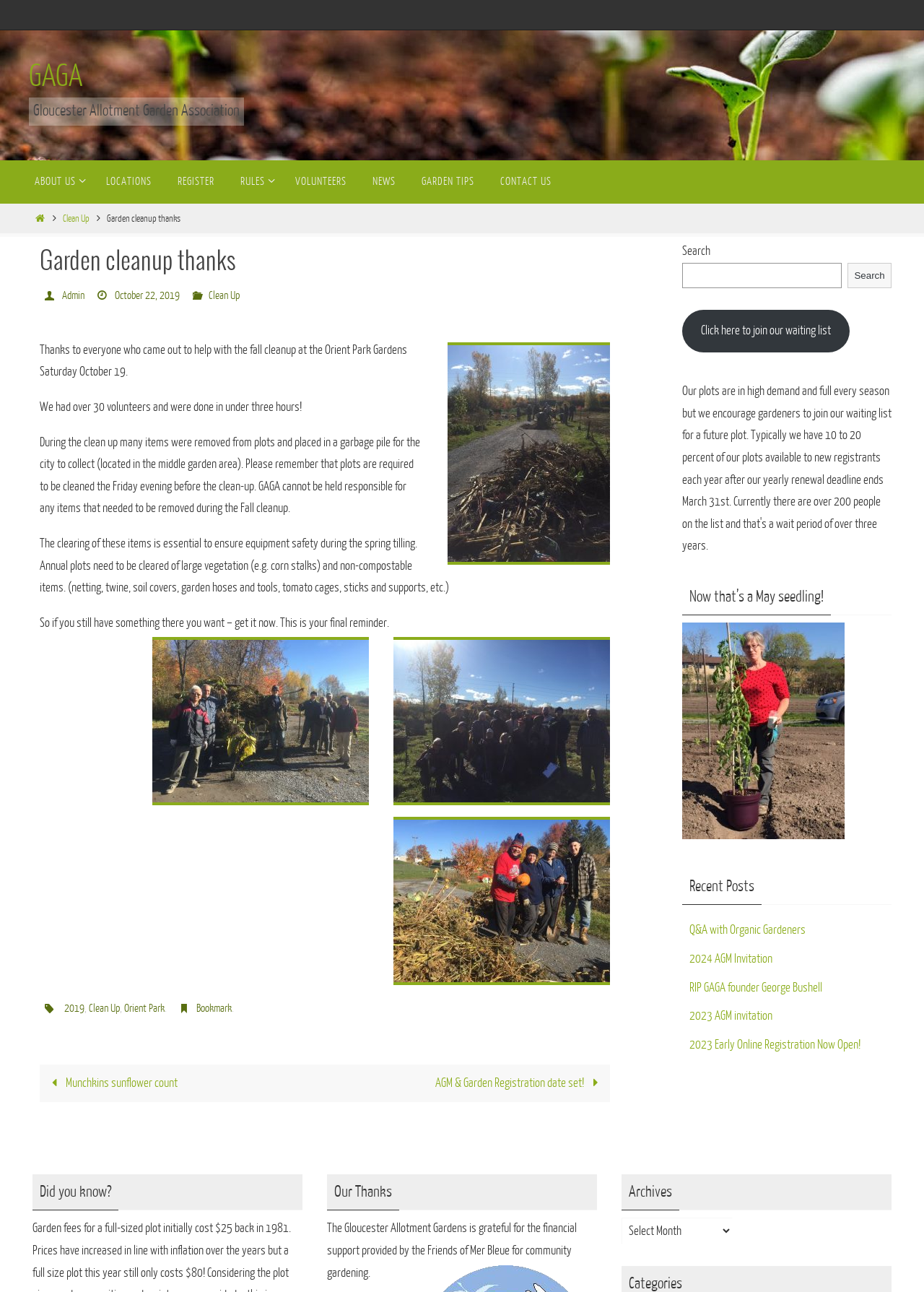Determine the bounding box coordinates of the clickable element necessary to fulfill the instruction: "Read the recent post Q&A with Organic Gardeners". Provide the coordinates as four float numbers within the 0 to 1 range, i.e., [left, top, right, bottom].

[0.746, 0.715, 0.872, 0.726]